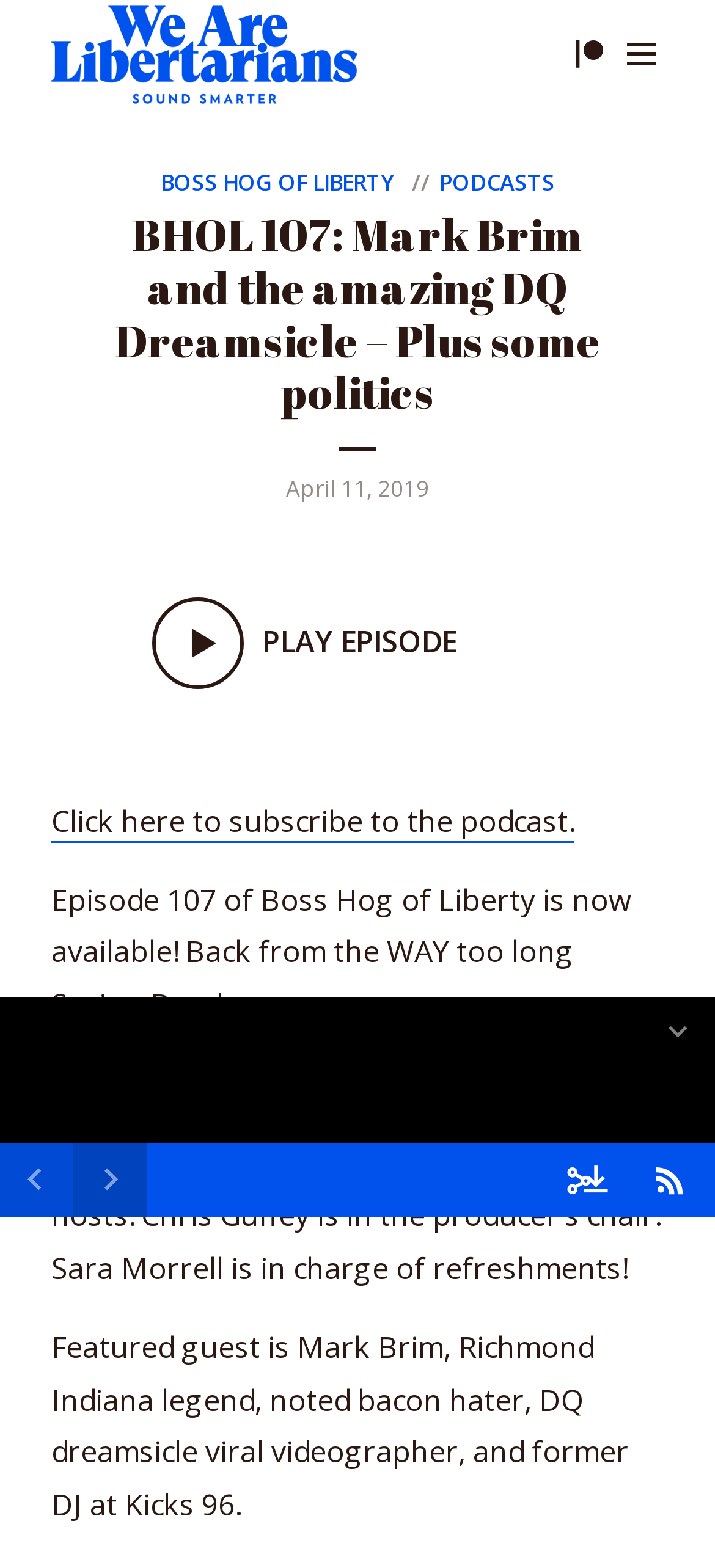Offer a comprehensive description of the webpage’s content and structure.

This webpage is about Episode 107 of the Boss Hog of Liberty podcast. At the top, there are four links: "We Are Libertarians Podcast Network", "WAL+", an icon, and "BOSS HOG OF LIBERTY". Below these links, there is a heading that displays the episode title "BHOL 107: Mark Brim and the amazing DQ Dreamsicle – Plus some politics". 

To the right of the heading, there is a link to "PODCASTS". Below the heading, there is a static text displaying the date "April 11, 2019". 

In the middle of the page, there is a prominent link to "PLAY EPISODE" with a heading of the same text. Below this link, there is a paragraph of text describing the episode, followed by a link to subscribe to the podcast and another link to the episode's webpage. 

There are two blocks of static text that provide more information about the episode, including the hosts, producer, and featured guest, Mark Brim. 

At the bottom right of the page, there are several icons and buttons, including a share button, a subscribe button, and three social media links.